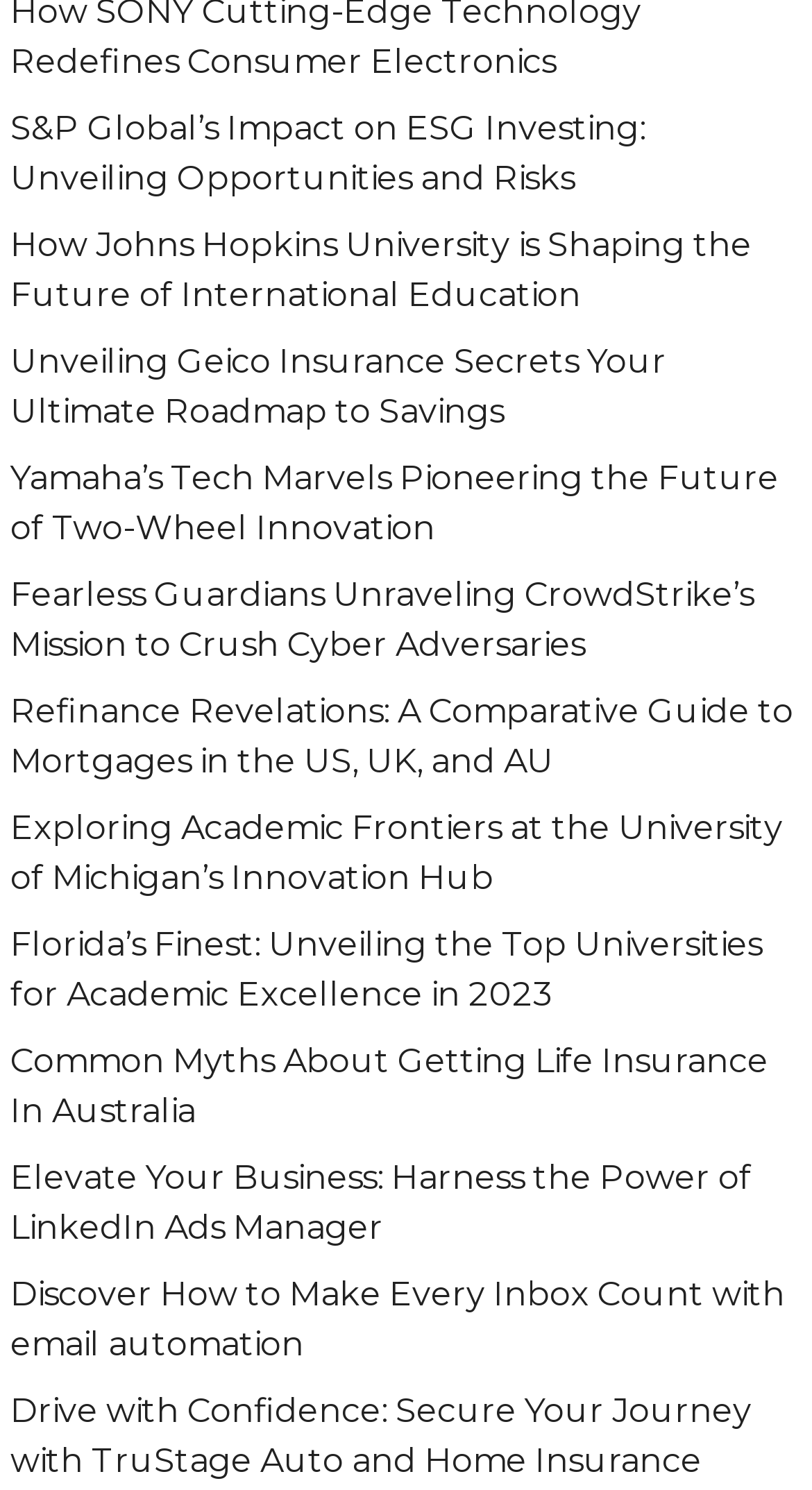Kindly determine the bounding box coordinates of the area that needs to be clicked to fulfill this instruction: "Explore Academic Frontiers at the University of Michigan’s Innovation Hub".

[0.013, 0.542, 0.964, 0.602]